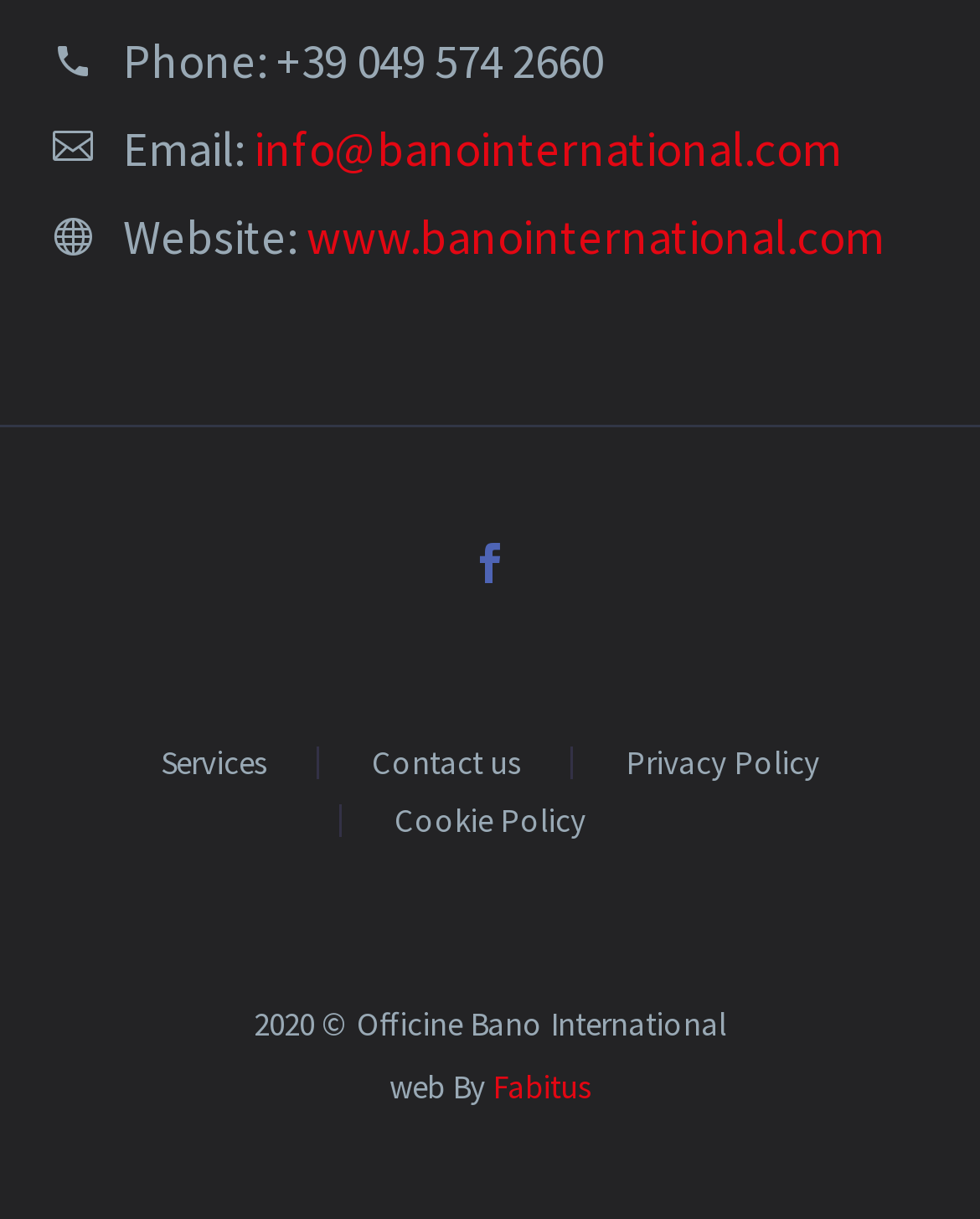Please specify the bounding box coordinates of the region to click in order to perform the following instruction: "view earnings disclaimer".

None